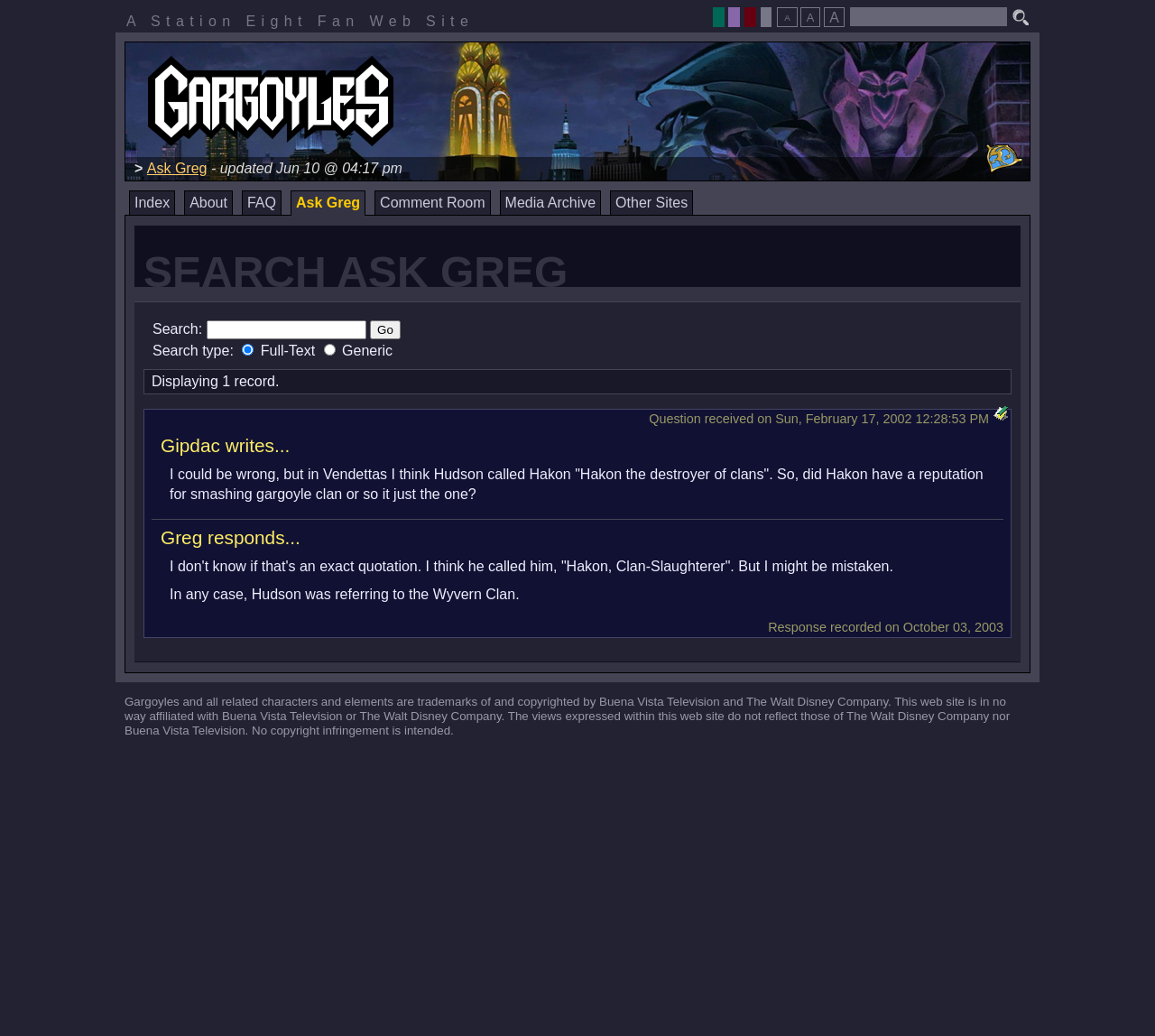Please find the bounding box coordinates for the clickable element needed to perform this instruction: "Search for a specific question".

[0.179, 0.309, 0.317, 0.328]